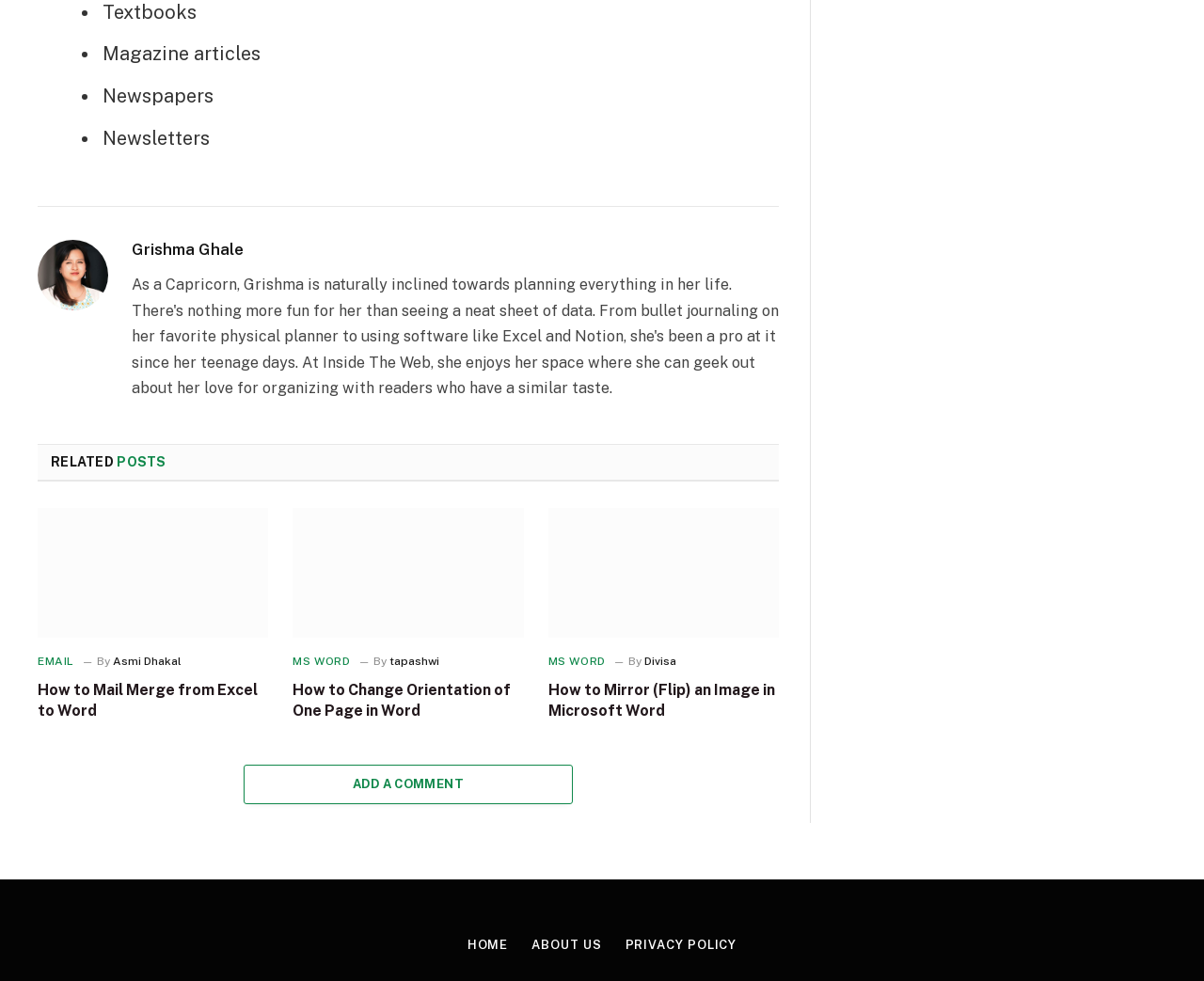Specify the bounding box coordinates of the area to click in order to execute this command: 'Click on 'How to Mail Merge from Excel to Word''. The coordinates should consist of four float numbers ranging from 0 to 1, and should be formatted as [left, top, right, bottom].

[0.031, 0.518, 0.223, 0.65]